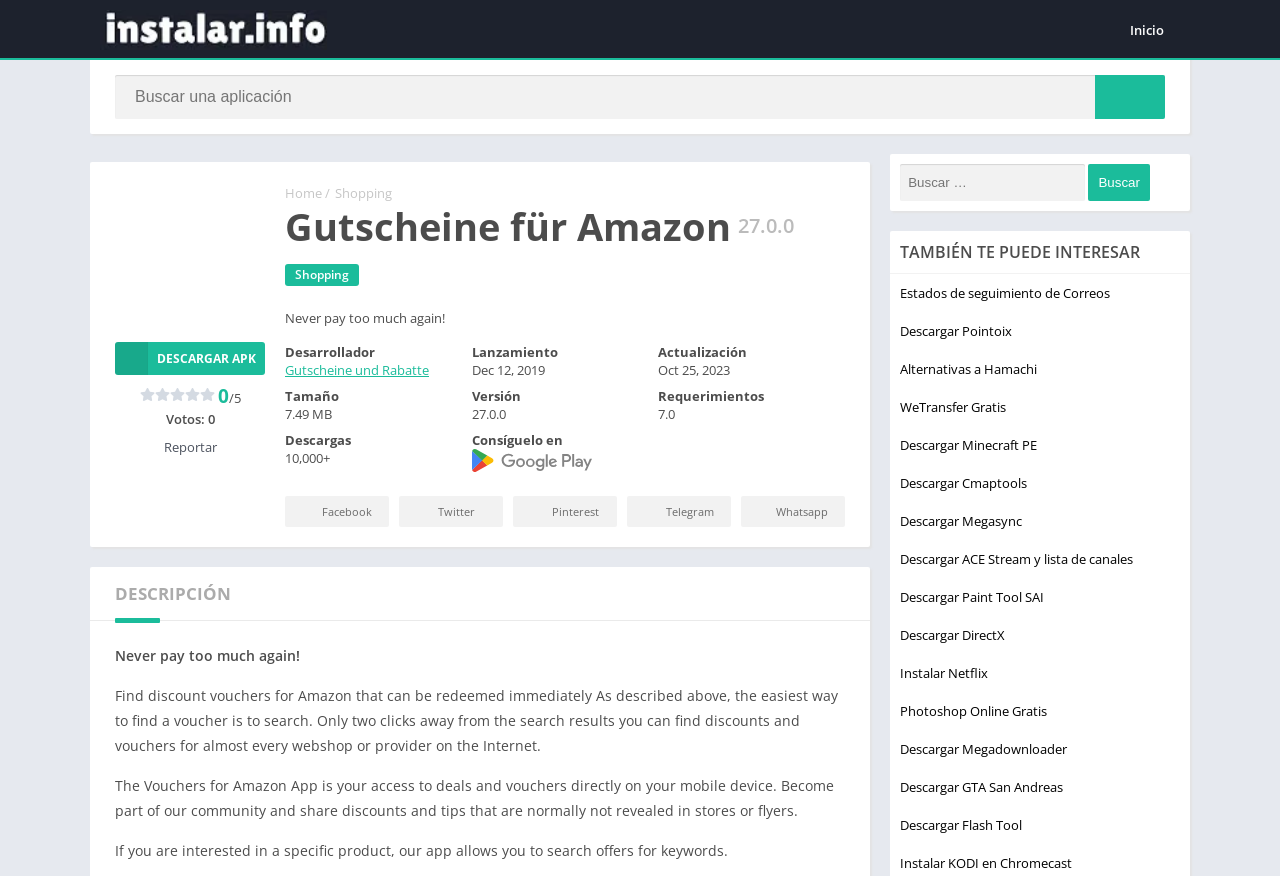What is the name of the app described on this webpage?
Make sure to answer the question with a detailed and comprehensive explanation.

The webpage is describing an app that provides discount vouchers for Amazon, and the name of the app is mentioned in the heading 'Gutscheine für Amazon'.